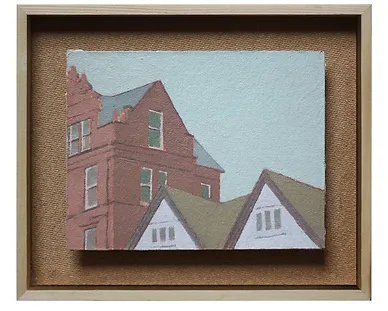Please provide a comprehensive answer to the question based on the screenshot: What type of houses are in the foreground?

The question inquires about the type of houses in the foreground of the artwork. The caption states that the foreground displays 'the gable ends of classic white clapboard houses', providing the answer to the question.